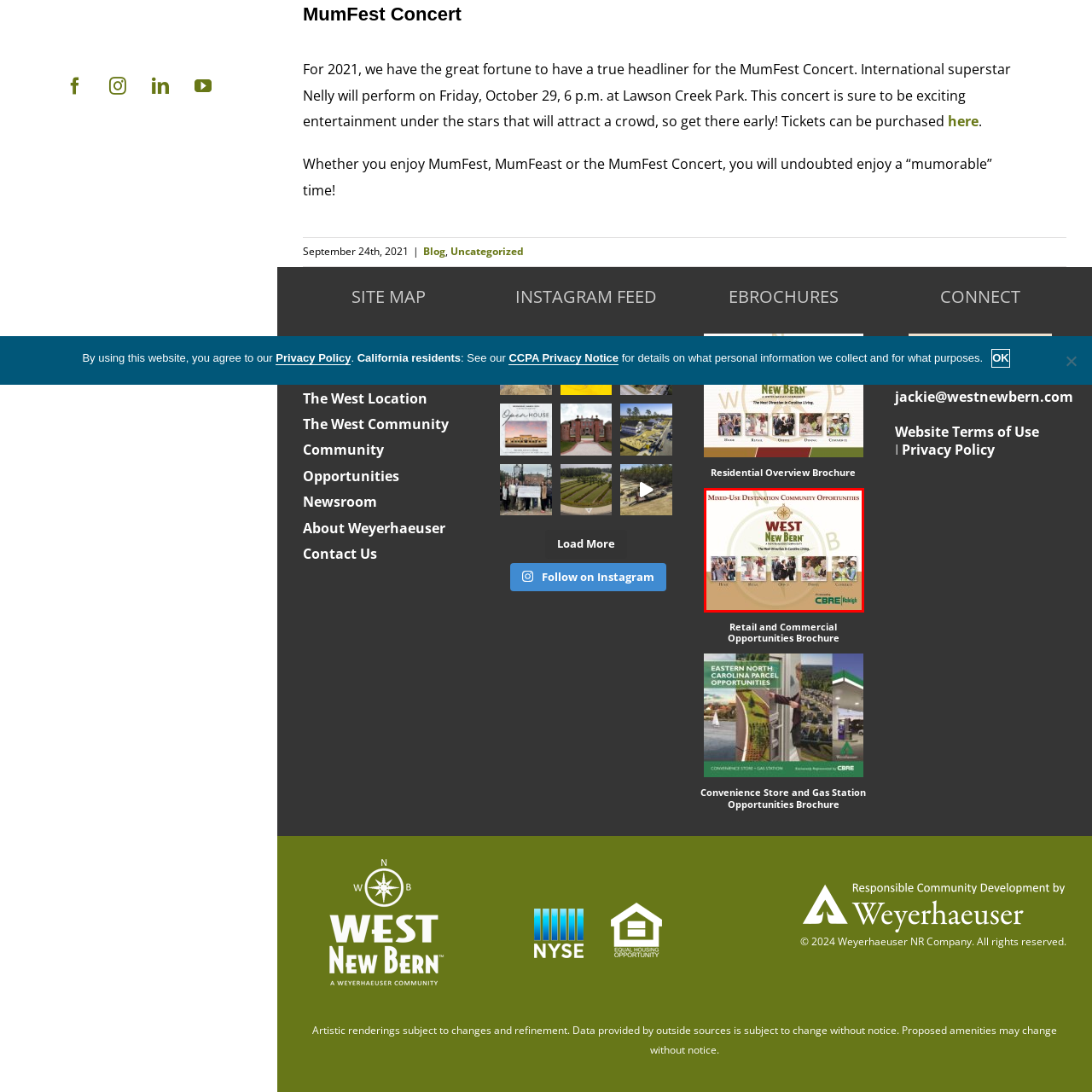What is the tagline of the community?
Please closely examine the image within the red bounding box and provide a detailed answer based on the visual information.

The tagline is mentioned below the title, which invites investment and participation in this evolving area, emphasizing the community's focus on coastal living.